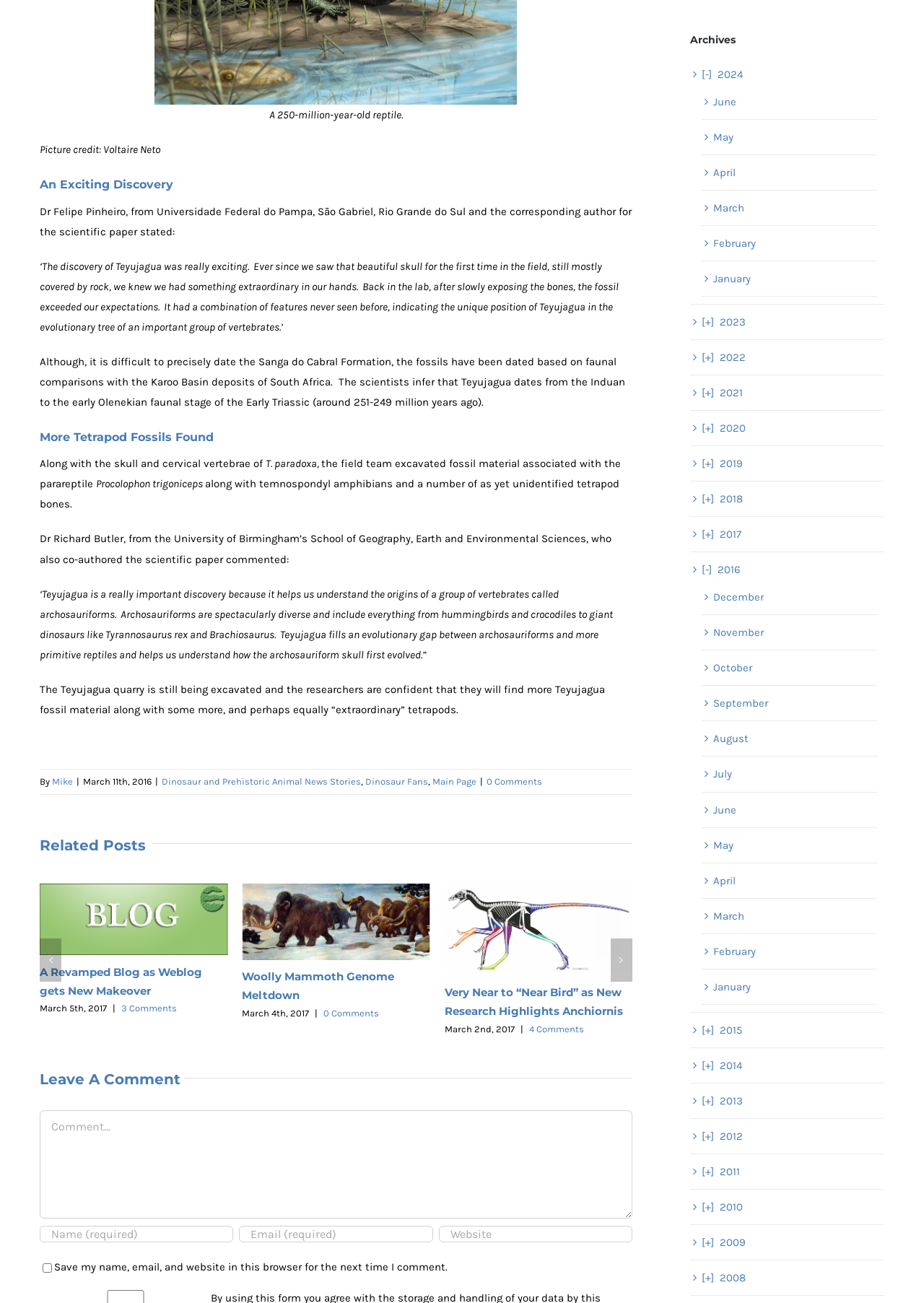What is the age of the fossils found?
Using the information from the image, provide a comprehensive answer to the question.

The answer can be found in the paragraph that starts with 'Although, it is difficult to precisely date the Sanga do Cabral Formation, the fossils have been dated based on faunal comparisons with the Karoo Basin deposits of South Africa.' and then mentions the specific age range.